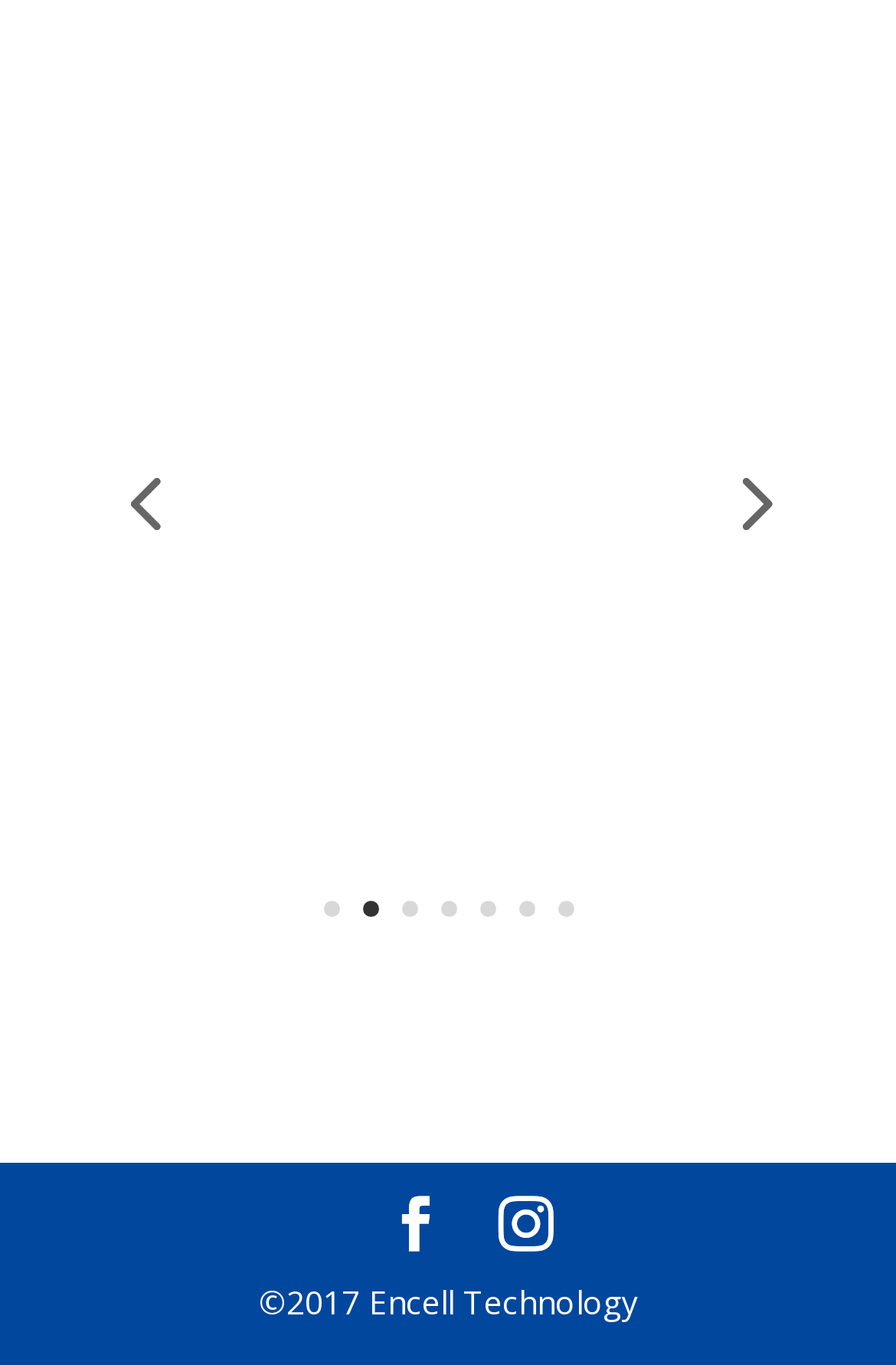What is the position of the link '4' on the webpage?
Your answer should be a single word or phrase derived from the screenshot.

Top-left